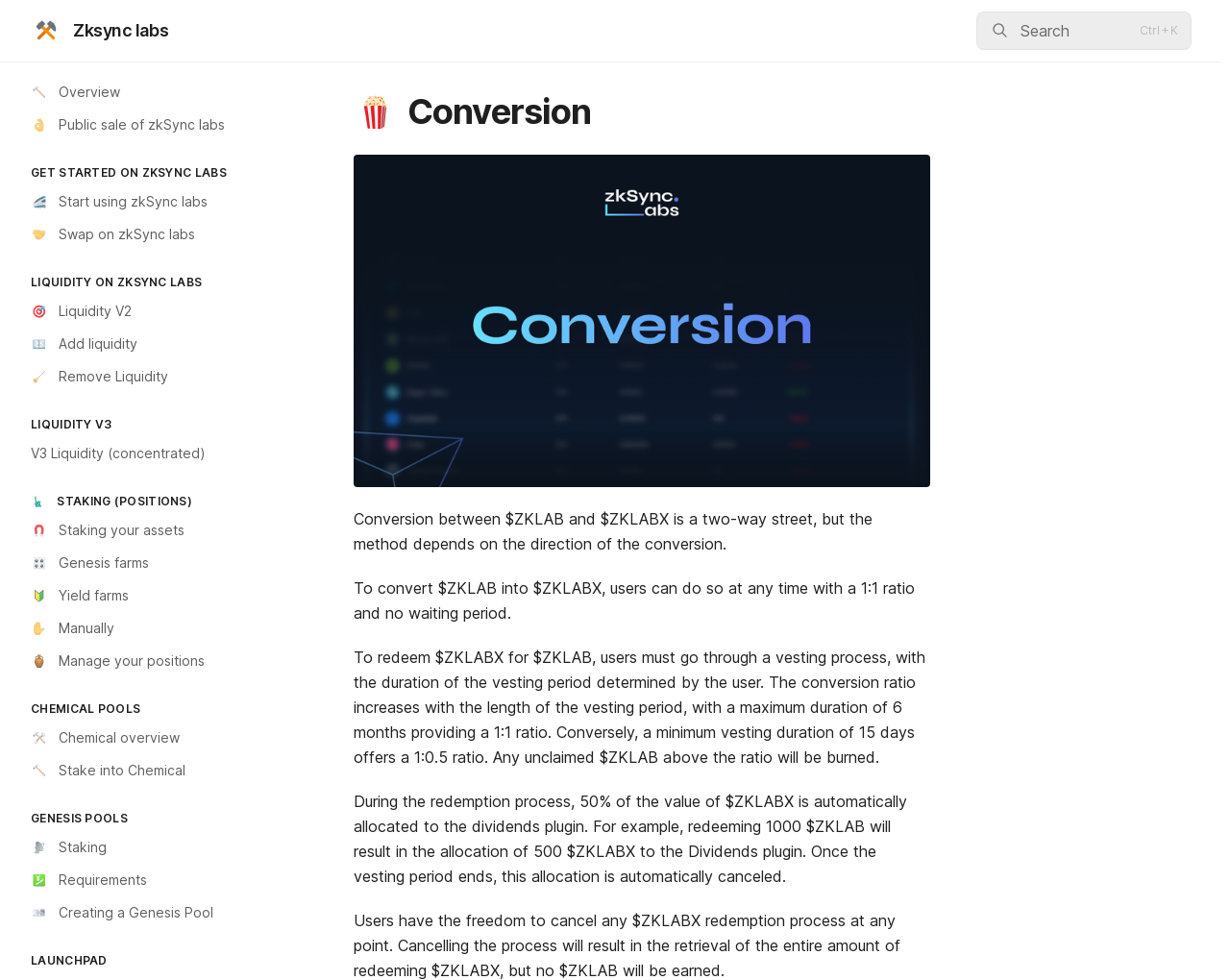What happens to unclaimed $ZKLAB above the conversion ratio?
Please provide a single word or phrase as your answer based on the screenshot.

Burned